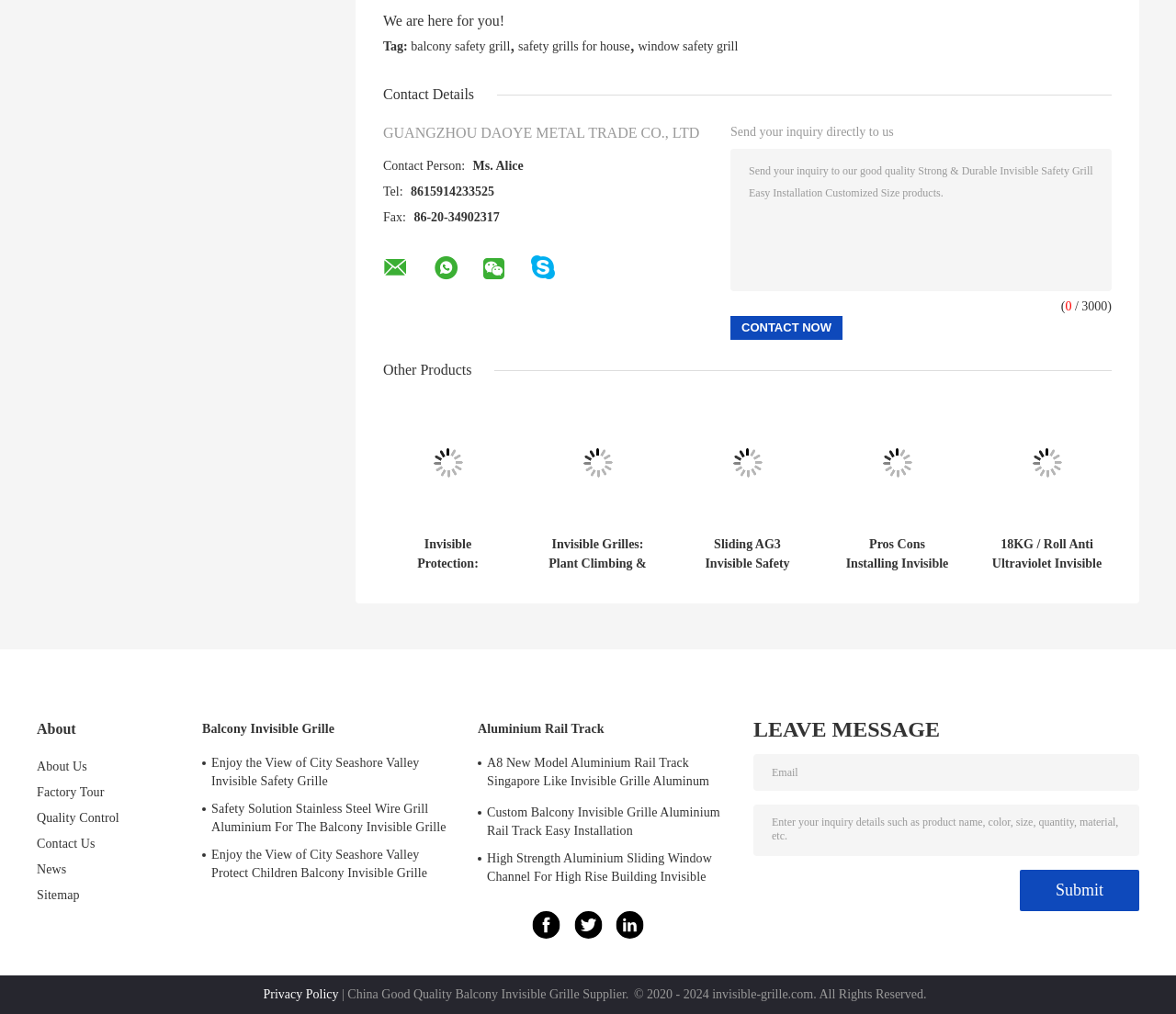Identify the bounding box coordinates of the part that should be clicked to carry out this instruction: "Send an inquiry to the company".

[0.621, 0.147, 0.945, 0.287]